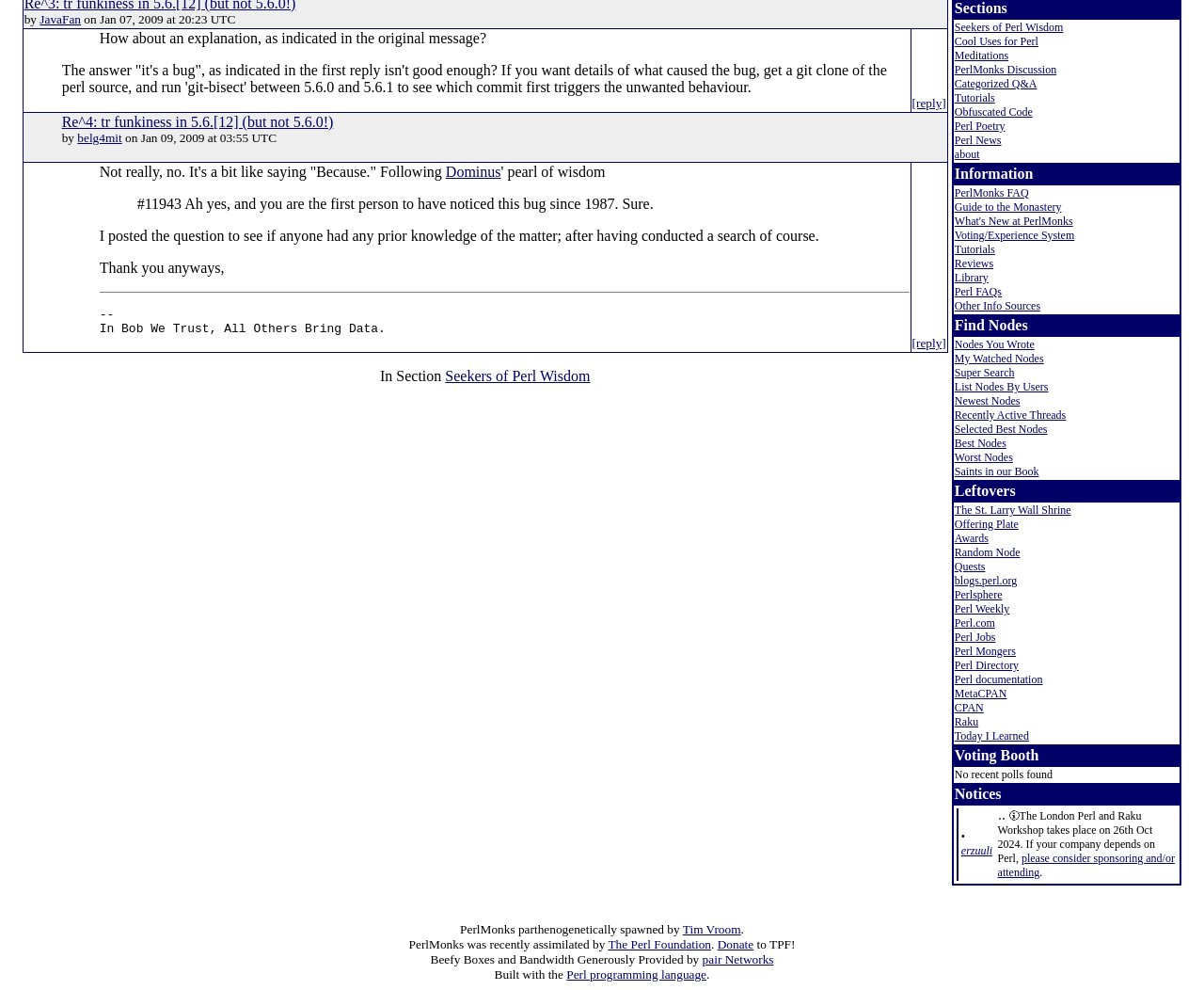Bounding box coordinates are specified in the format (top-left x, top-left y, bottom-right x, bottom-right y). All values are floating point numbers bounded between 0 and 1. Please provide the bounding box coordinate of the region this sentence describes: Seekers of Perl Wisdom

[0.793, 0.021, 0.883, 0.034]